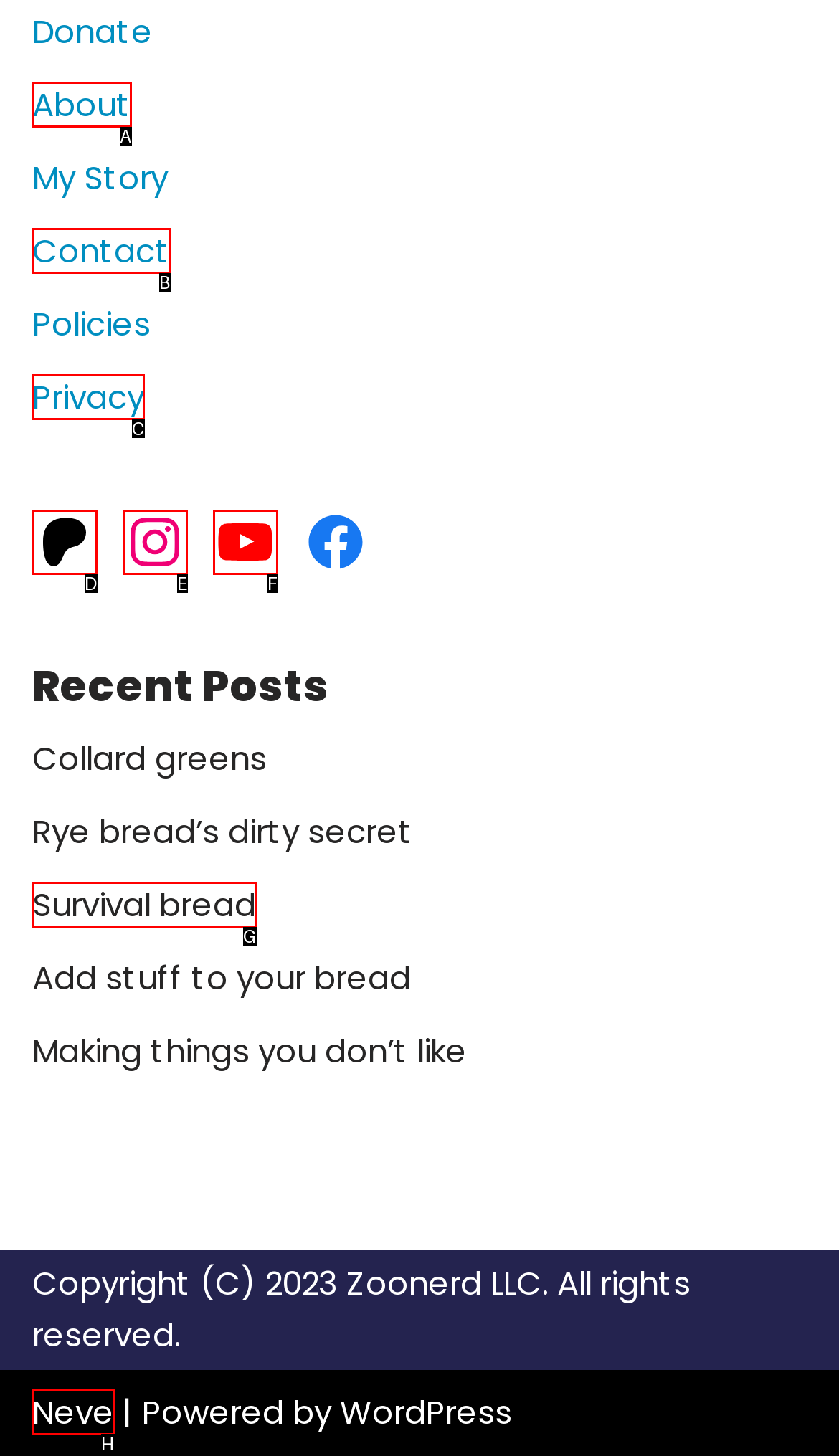Looking at the description: Neve, identify which option is the best match and respond directly with the letter of that option.

H